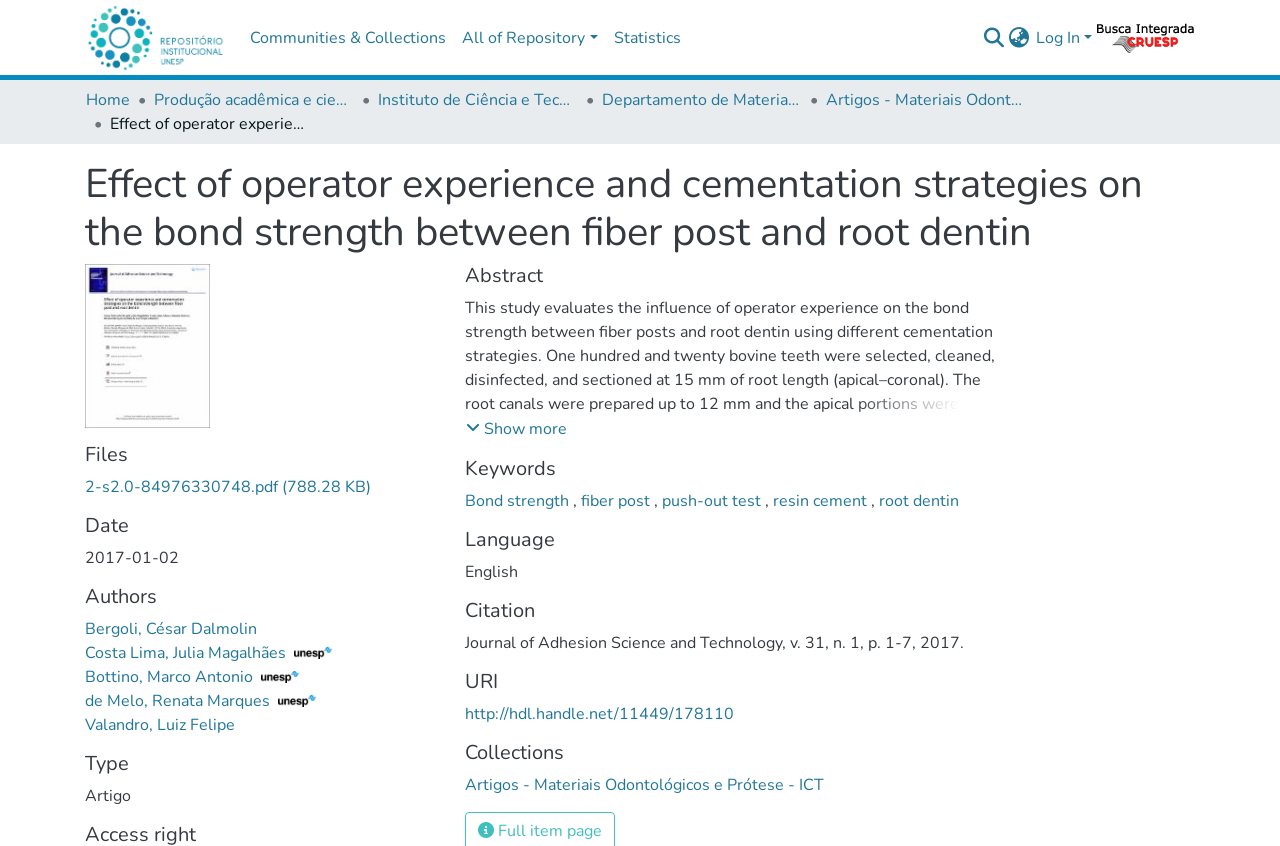Given the element description, predict the bounding box coordinates in the format (top-left x, top-left y, bottom-right x, bottom-right y), using floating point numbers between 0 and 1: fiber post

[0.454, 0.579, 0.511, 0.605]